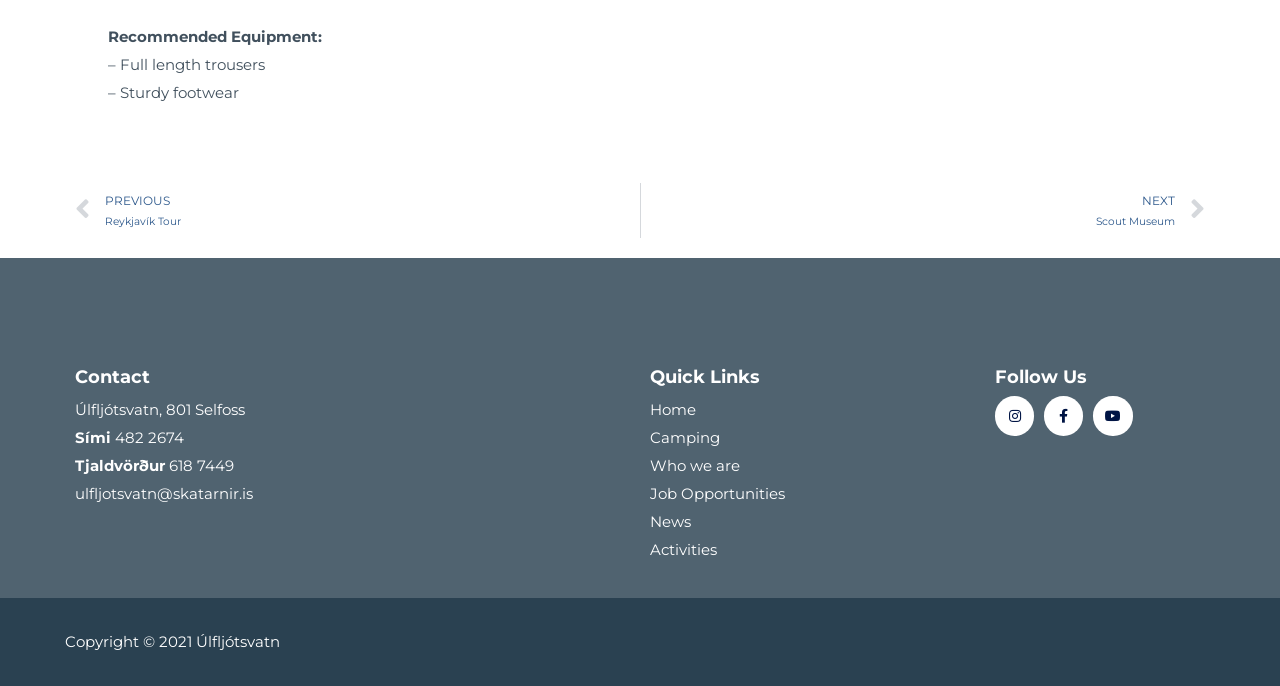Answer the following in one word or a short phrase: 
How many quick links are available?

6